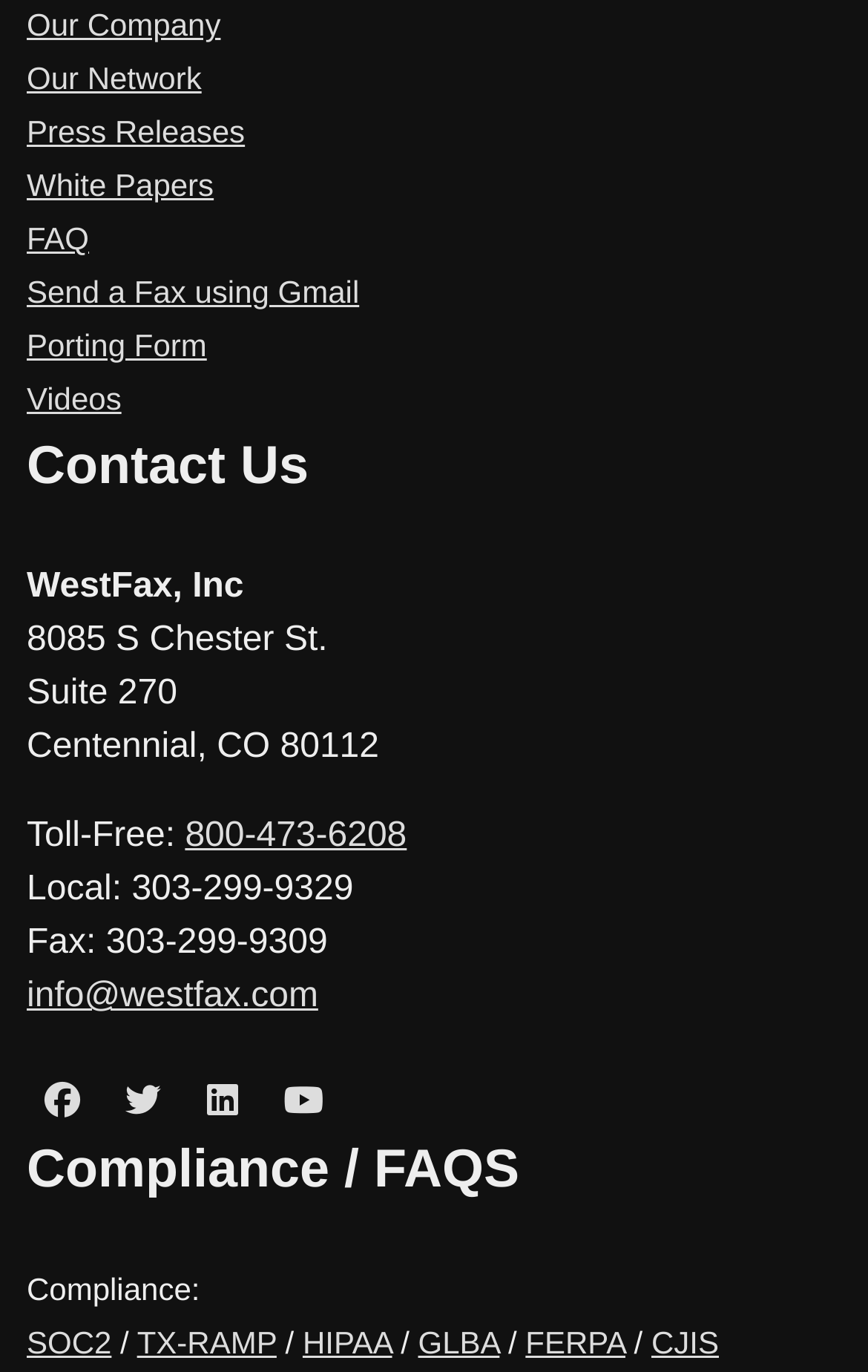How many social media links are there?
Using the information presented in the image, please offer a detailed response to the question.

The social media links can be found at the bottom of the webpage, and there are four links: Facebook, Twitter, LinkedIn, and Youtube.